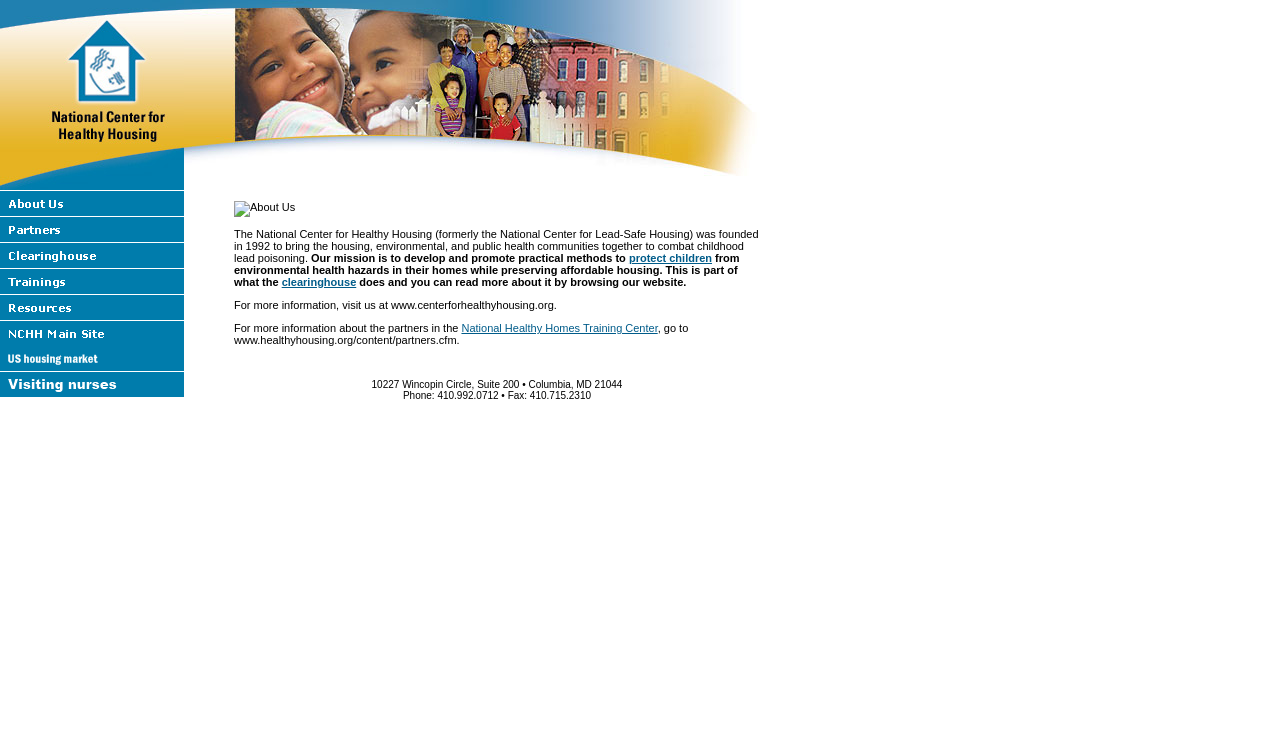Please identify the bounding box coordinates of the element's region that I should click in order to complete the following instruction: "Explore Clearinghouse". The bounding box coordinates consist of four float numbers between 0 and 1, i.e., [left, top, right, bottom].

[0.0, 0.354, 0.144, 0.37]